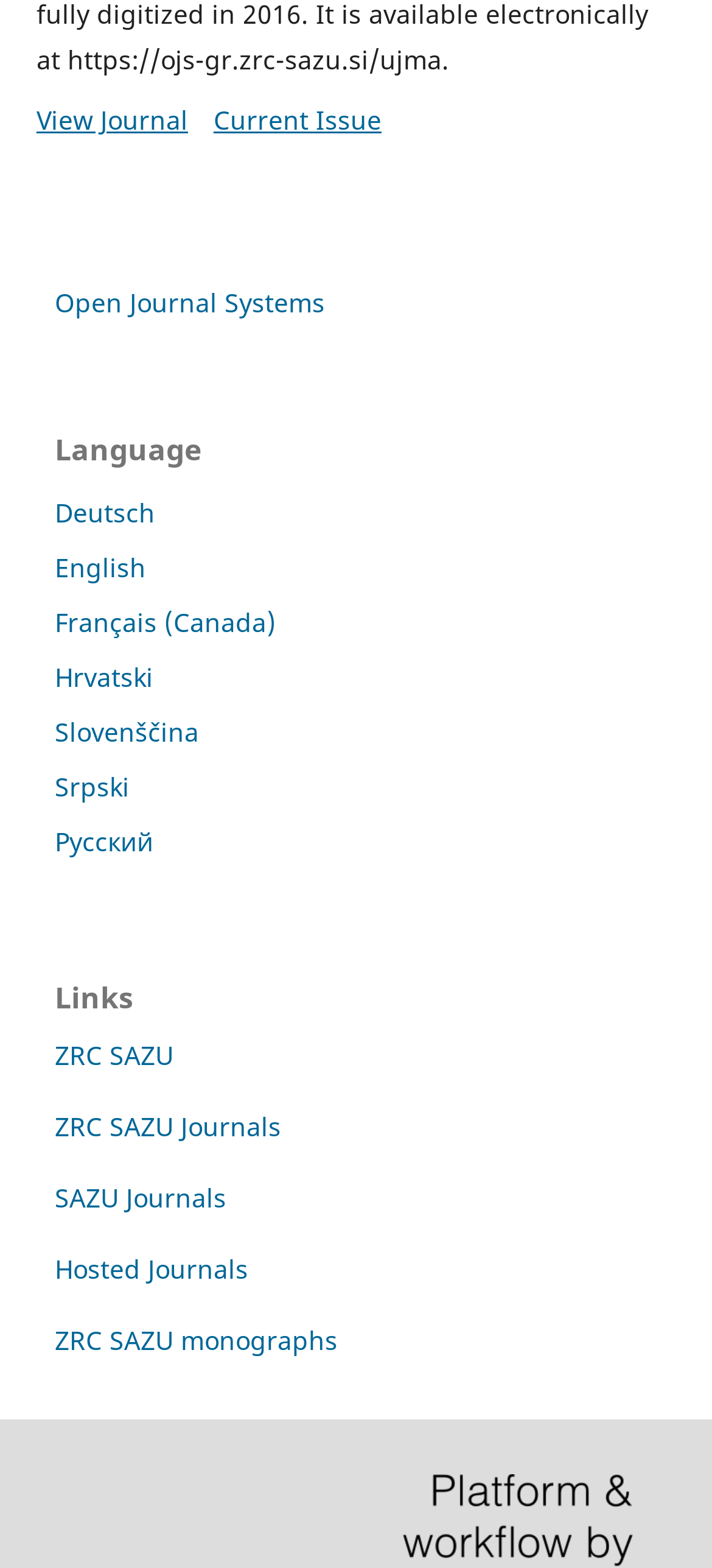Please provide a one-word or short phrase answer to the question:
What is the name of the organization?

ZRC SAZU